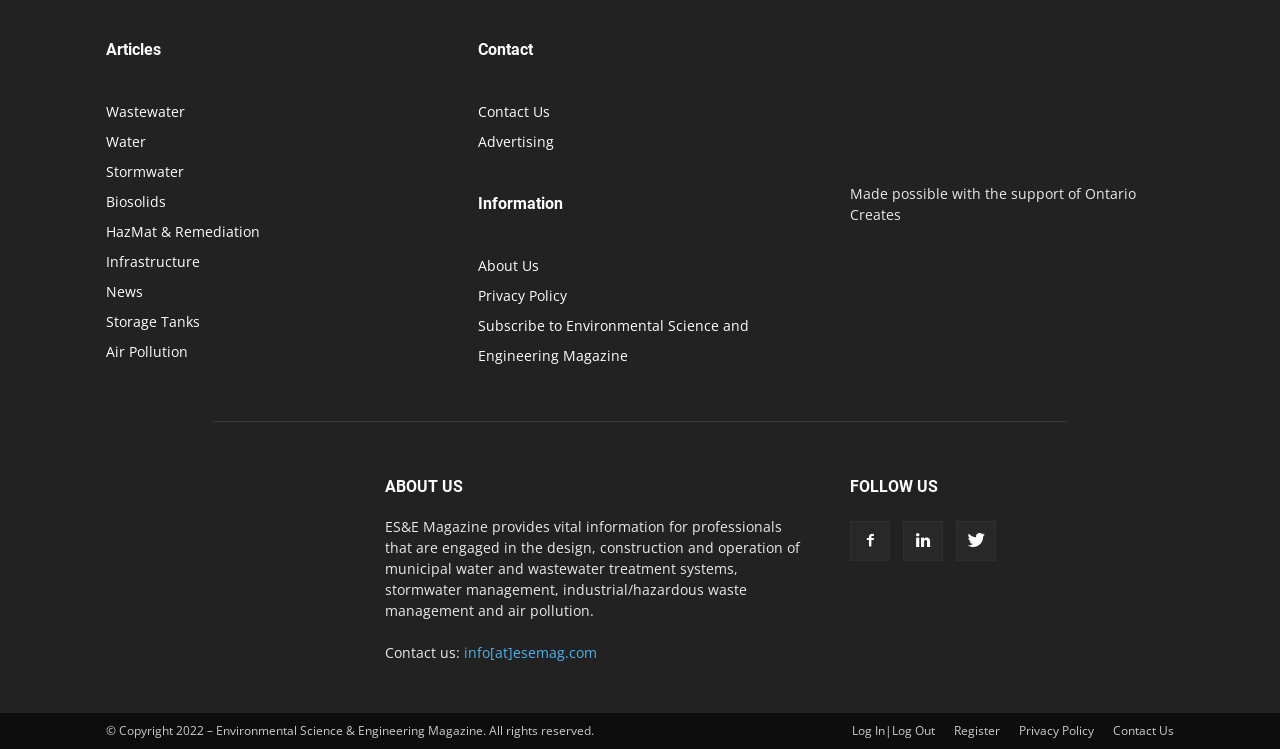Give a succinct answer to this question in a single word or phrase: 
What is the main topic of this website?

Environmental Science and Engineering